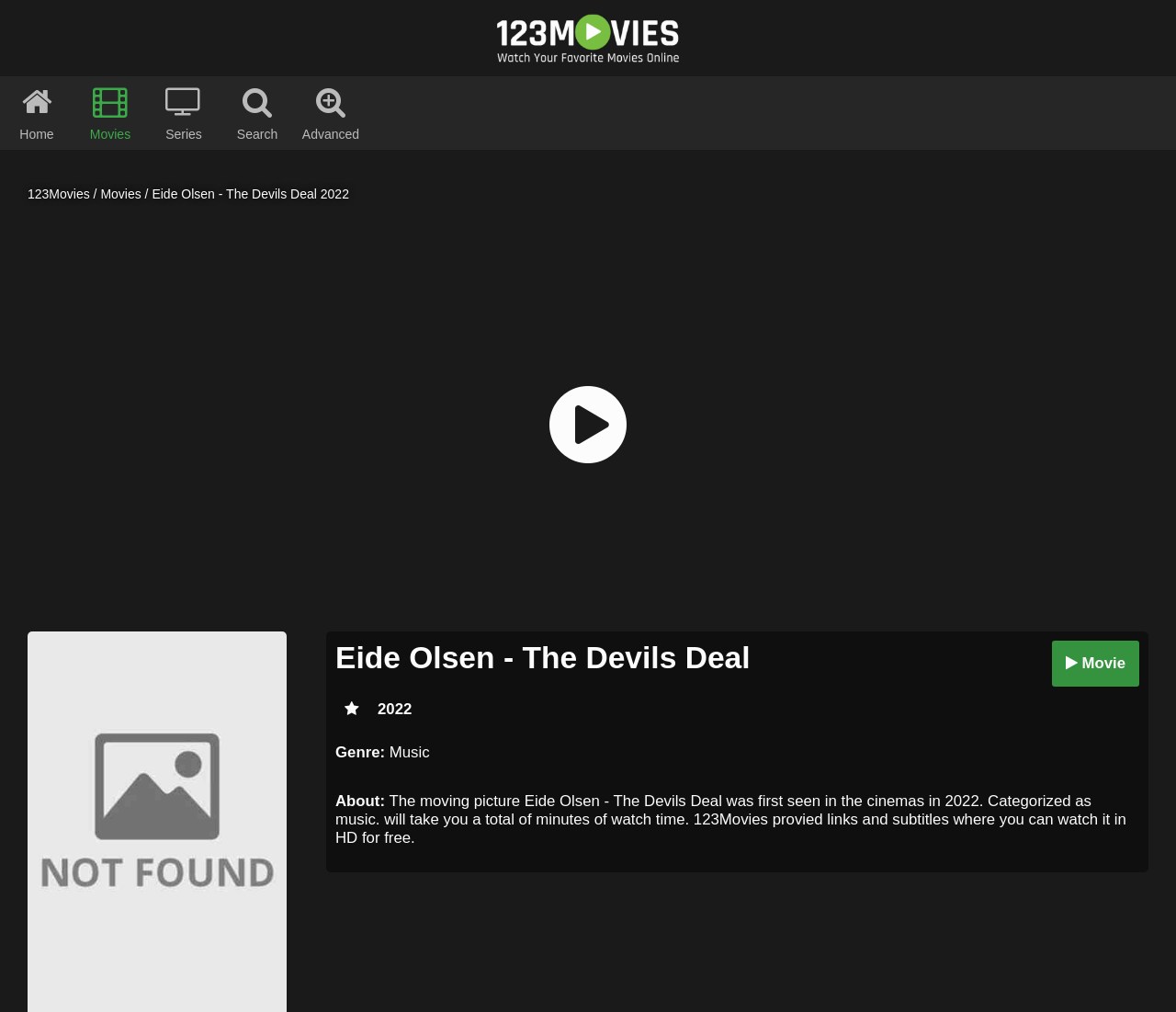Find the bounding box coordinates corresponding to the UI element with the description: "123Movies". The coordinates should be formatted as [left, top, right, bottom], with values as floats between 0 and 1.

[0.023, 0.184, 0.076, 0.199]